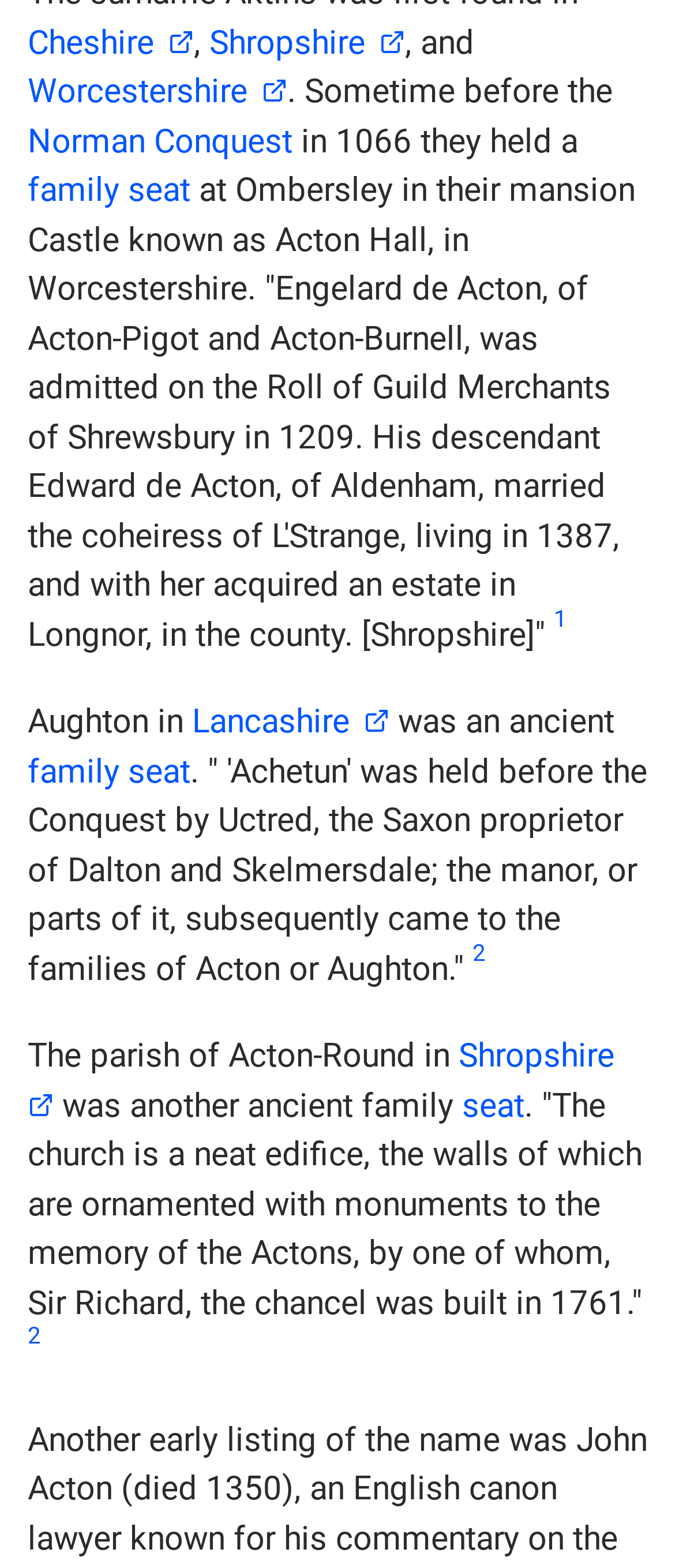Please answer the following question using a single word or phrase: 
What is the family seat mentioned in the text?

Acton Hall